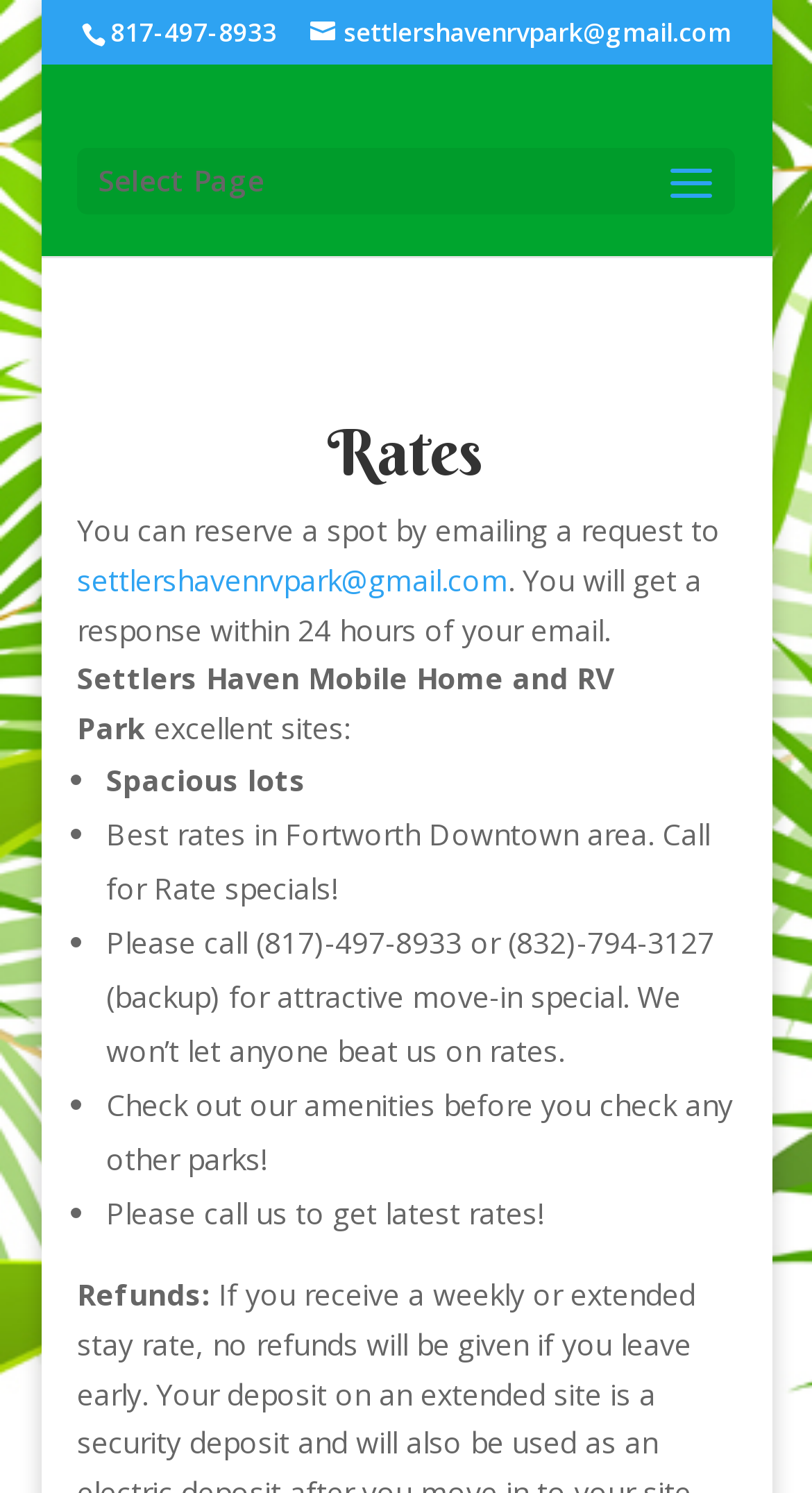What is one of the amenities mentioned on the webpage?
Give a detailed and exhaustive answer to the question.

I found this information by looking at the list of features and amenities, where it says '• Spacious lots' which is one of the bullet points.